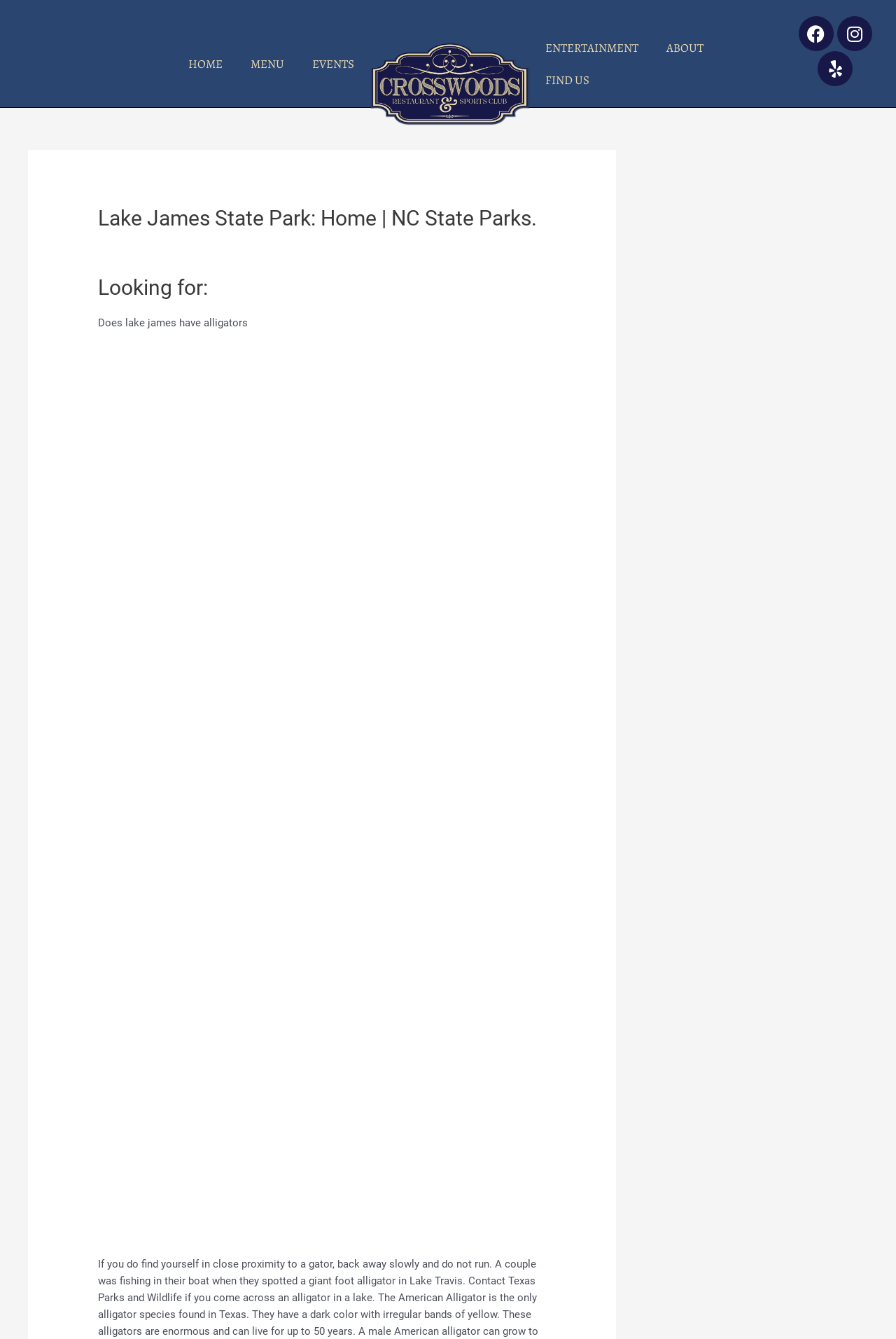Identify the bounding box coordinates for the element you need to click to achieve the following task: "Leave a Comment". The coordinates must be four float values ranging from 0 to 1, formatted as [left, top, right, bottom].

[0.109, 0.178, 0.204, 0.188]